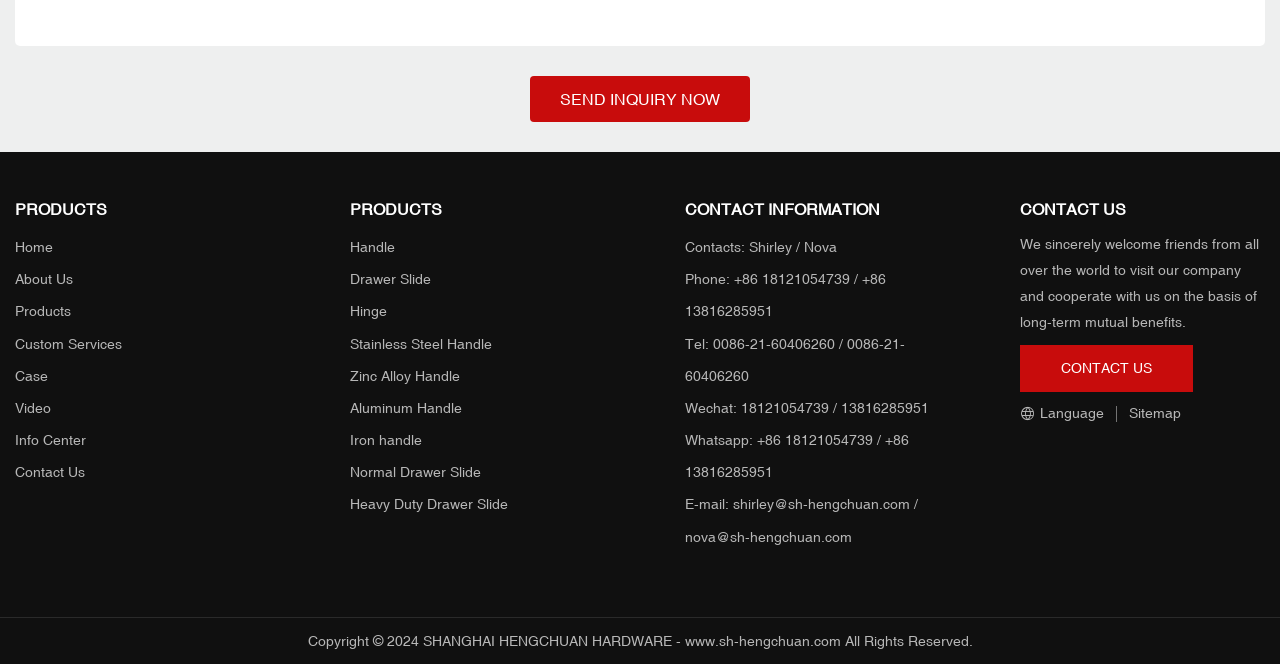How can I contact the company?
From the screenshot, provide a brief answer in one word or phrase.

Phone or Email